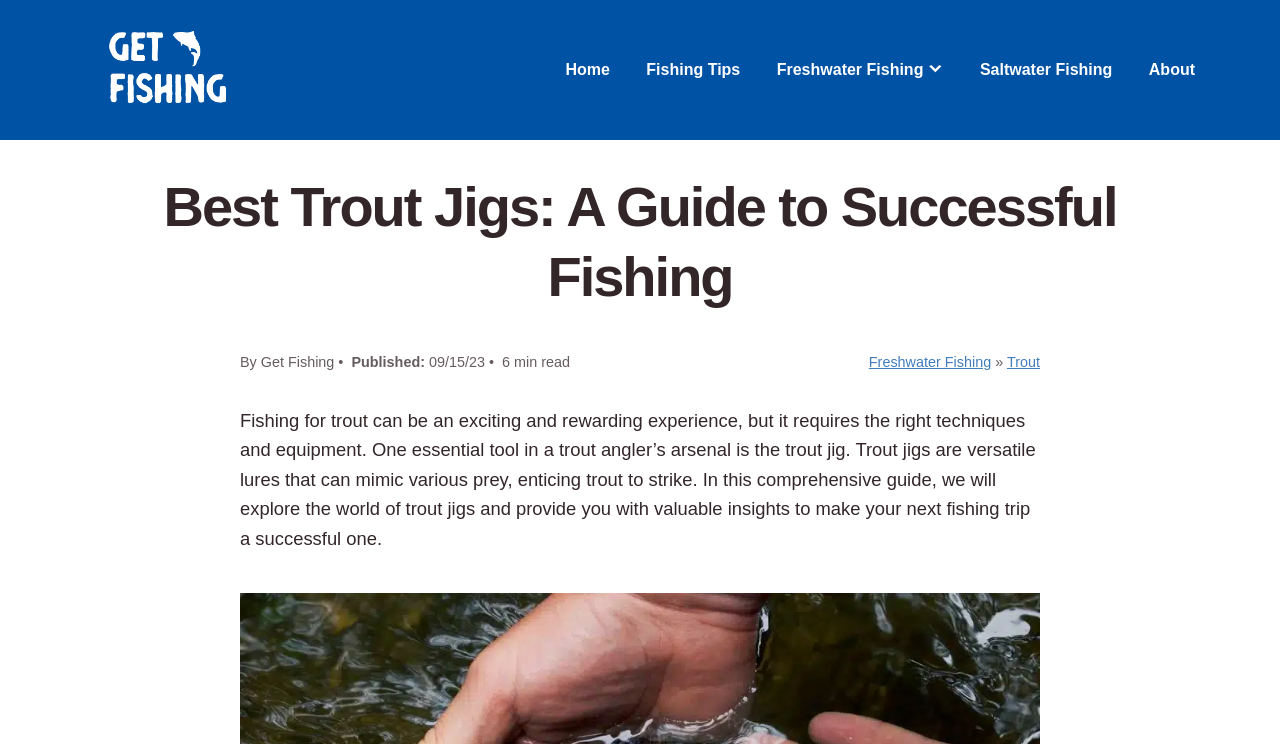What is the website's name?
Refer to the image and offer an in-depth and detailed answer to the question.

I determined the website's name by looking at the top-left corner of the webpage, where I found a link with the text 'Get Fishing' and an accompanying image with the same name.